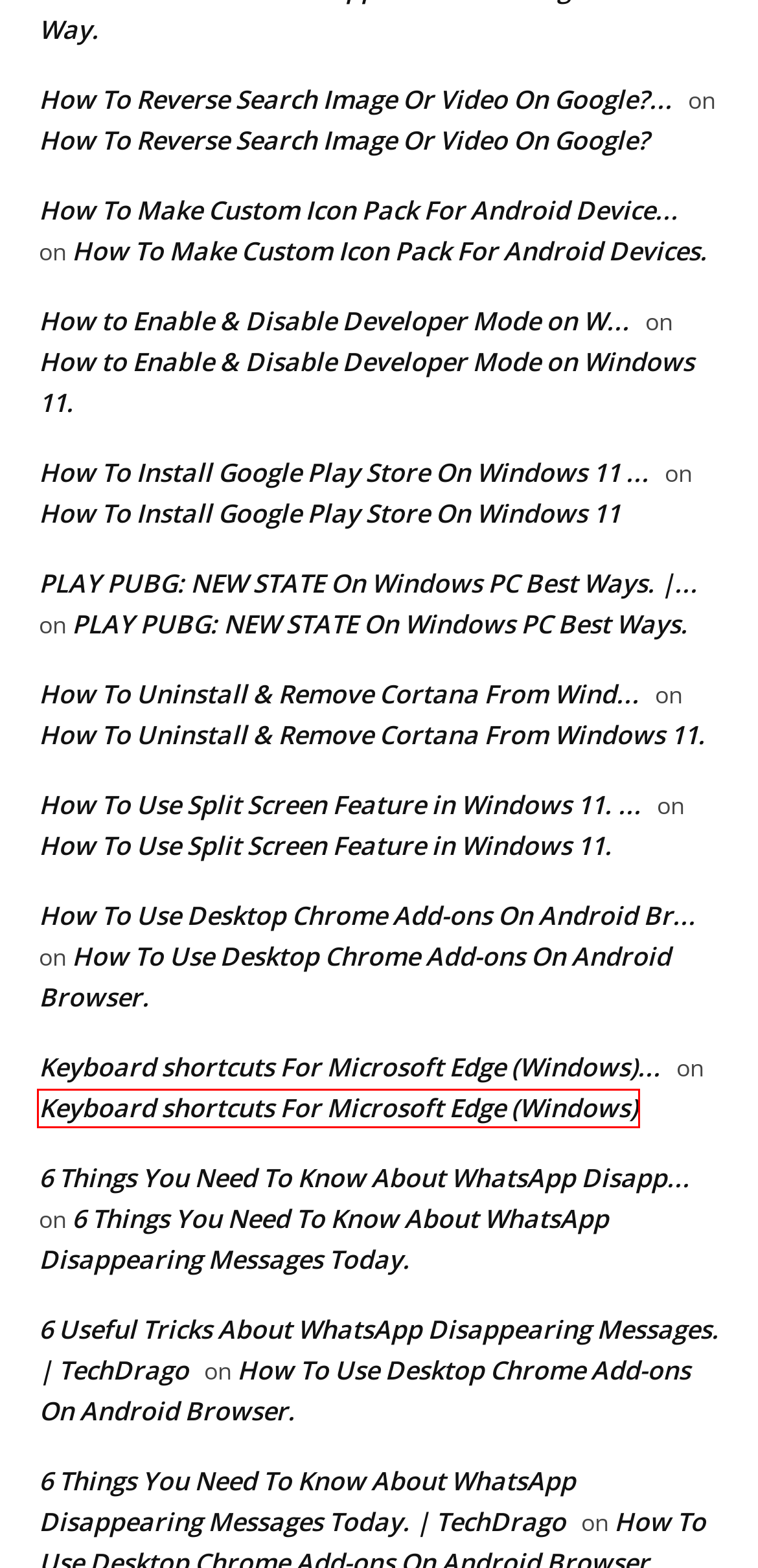Look at the given screenshot of a webpage with a red rectangle bounding box around a UI element. Pick the description that best matches the new webpage after clicking the element highlighted. The descriptions are:
A. How To Make Custom Icon Pack For Android Devices. |
B. How To Uninstall & Remove Cortana From Windows 11. | TechDrago
C. How to Enable & Disable Developer Mode on Windows 11. | TechDrago
D. How To Use Split Screen Feature in Windows 11. | TechDrago
E. How To Access WhatsApp Deleted Messages? Easiest Way.
F. How To Use Desktop Chrome Add-ons On Android Browser. | TechDrago
G. Keyboard shortcuts For Microsoft Edge (Windows) | TechDrago
H. How To Reverse Search Image Or Video On Google? | TechDrago

G